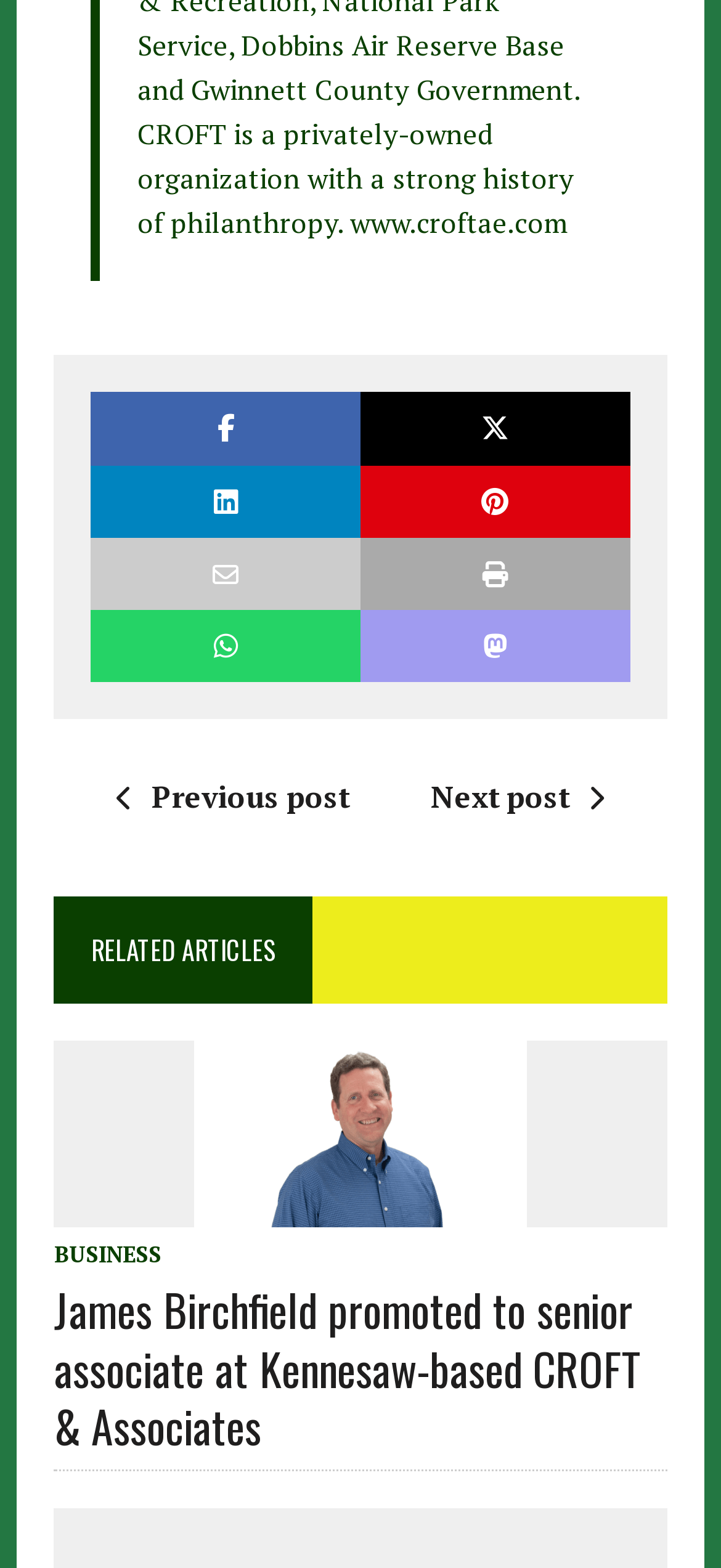Please mark the bounding box coordinates of the area that should be clicked to carry out the instruction: "View the article about James Birchfield".

[0.075, 0.664, 0.925, 0.928]